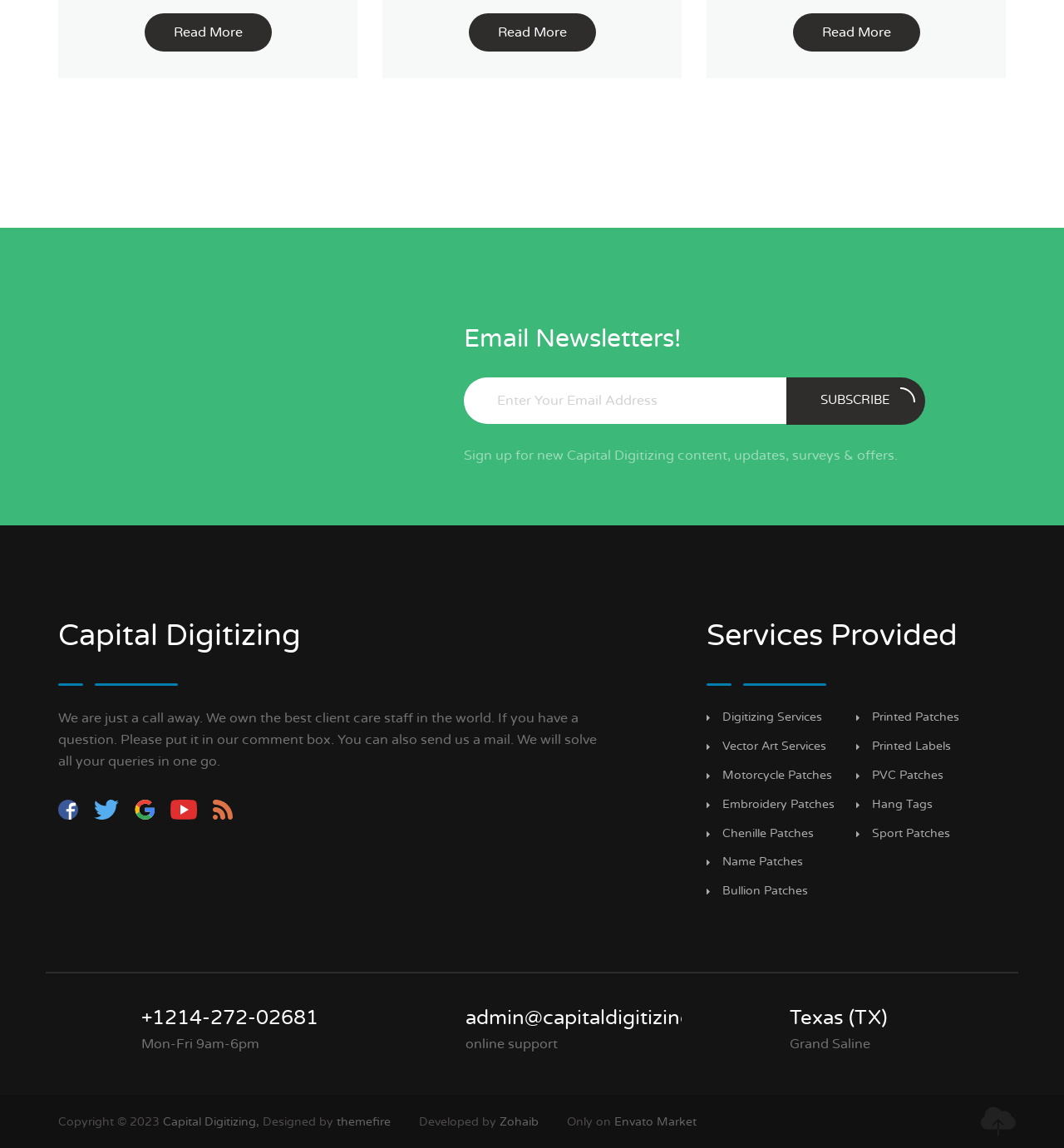Refer to the screenshot and give an in-depth answer to this question: What services are provided by the company?

The services provided by the company can be found in the links located at the middle of the webpage, which include Digitizing Services, Vector Art Services, Motorcycle Patches, Embroidery Patches, and more.